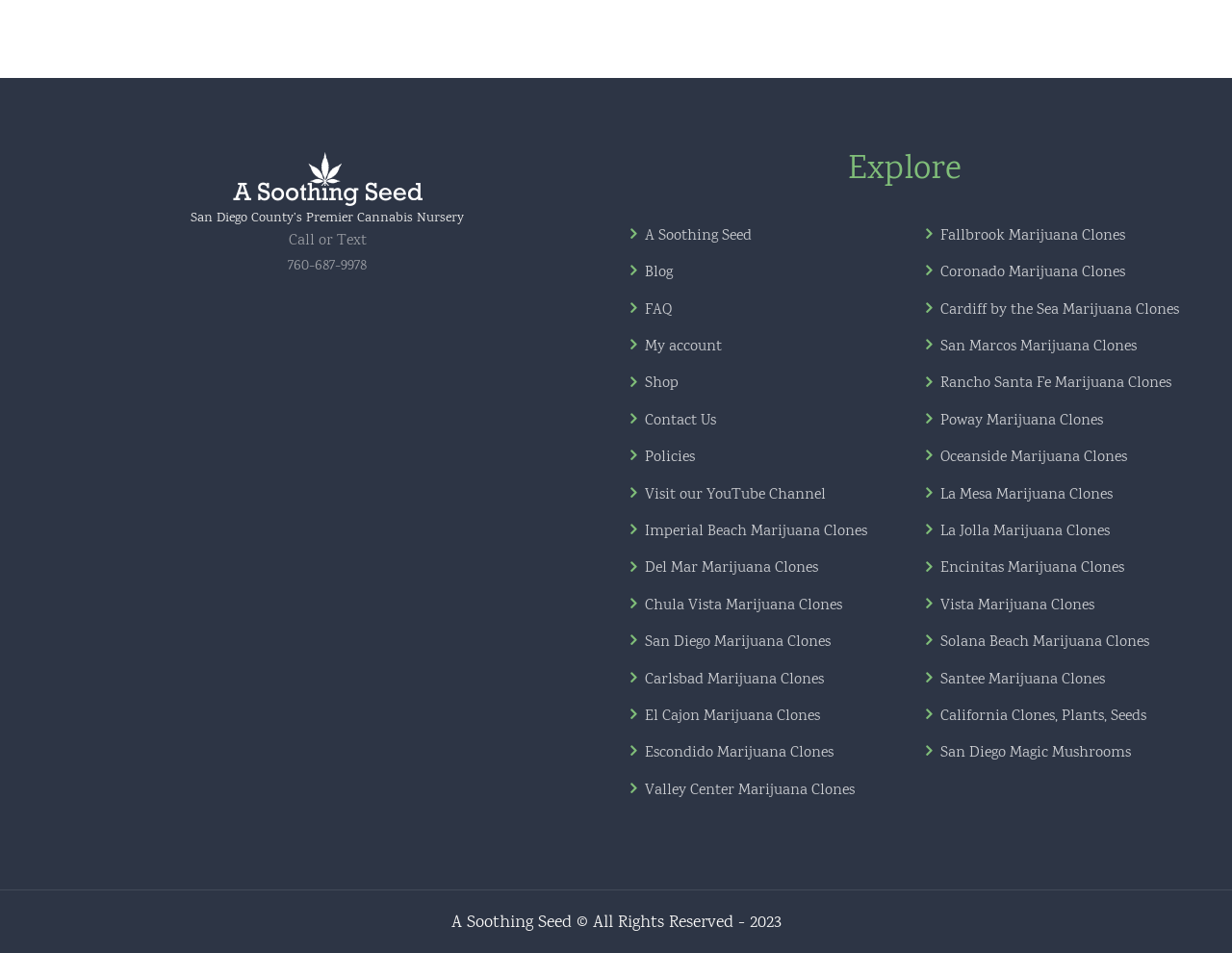Please find the bounding box coordinates of the element's region to be clicked to carry out this instruction: "Visit the blog".

[0.512, 0.276, 0.717, 0.315]